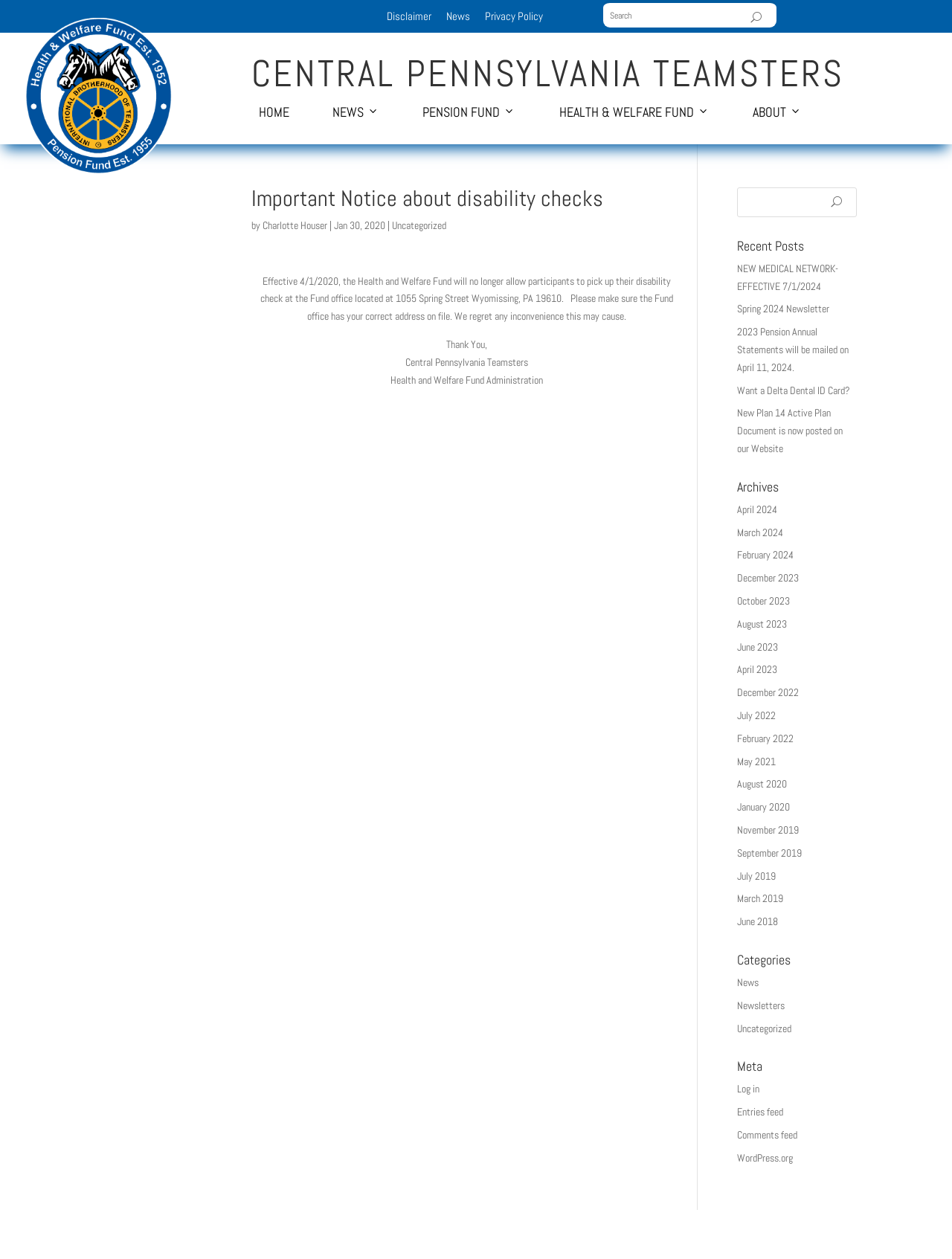Analyze and describe the webpage in a detailed narrative.

This webpage is titled "Important Notice about disability checks | CENTRAL PENNSYLVANIA TEAMSTERS". At the top, there are several links, including "Disclaimer", "News", and "Privacy Policy", aligned horizontally. Below these links, there is a search bar with a textbox and a "Search" button.

On the left side of the page, there is a vertical menu with links to different sections, including "HOME", "NEWS3", "PENSION FUND3", "HEALTH & WELFARE FUND3", and "ABOUT3". Above this menu, there is a heading "CENTRAL PENNSYLVANIA TEAMSTERS" and an image related to "pension and health and welfare fund".

The main content of the page is an article with a heading "Important Notice about disability checks". The article is written by Charlotte Houser and dated January 30, 2020. The notice informs readers that the Health and Welfare Fund will no longer allow participants to pick up their disability checks at the Fund office starting April 1, 2020, and requests that participants ensure the Fund office has their correct address on file.

Below the article, there is a section with links to recent posts, including "NEW MEDICAL NETWORK-EFFECTIVE 7/1/2024", "Spring 2024 Newsletter", and several others. This section is followed by an "Archives" section with links to posts from different months and years, ranging from April 2024 to June 2018.

On the right side of the page, there is a search bar with a textbox and a "Search" button, similar to the one at the top. Below this search bar, there are headings for "Recent Posts", "Archives", "Categories", and "Meta", each with corresponding links. The "Categories" section includes links to "News", "Newsletters", and "Uncategorized", while the "Meta" section includes links to "Log in", "Entries feed", "Comments feed", and "WordPress.org".